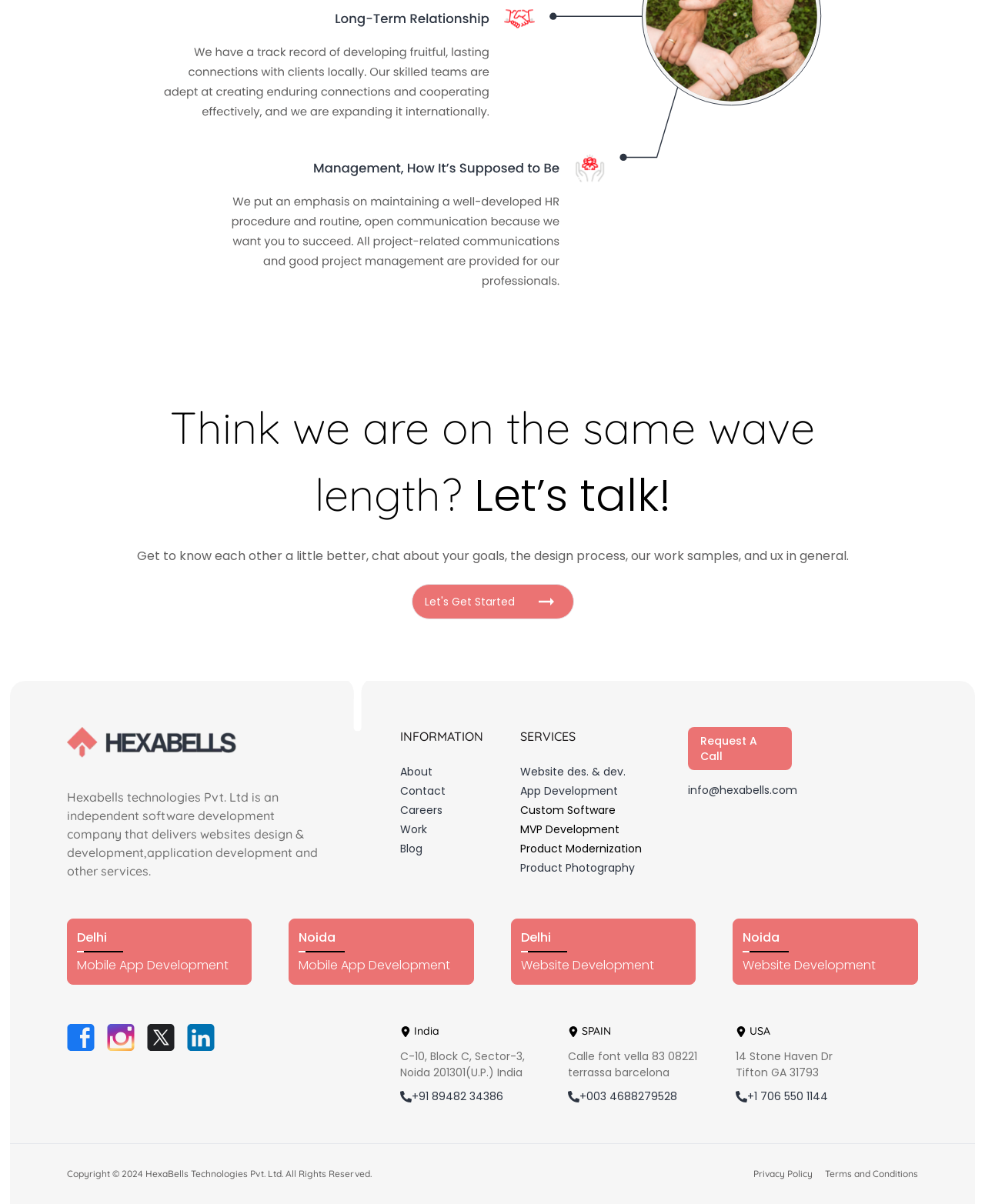Please find the bounding box coordinates for the clickable element needed to perform this instruction: "Click on 'About'".

[0.406, 0.635, 0.439, 0.648]